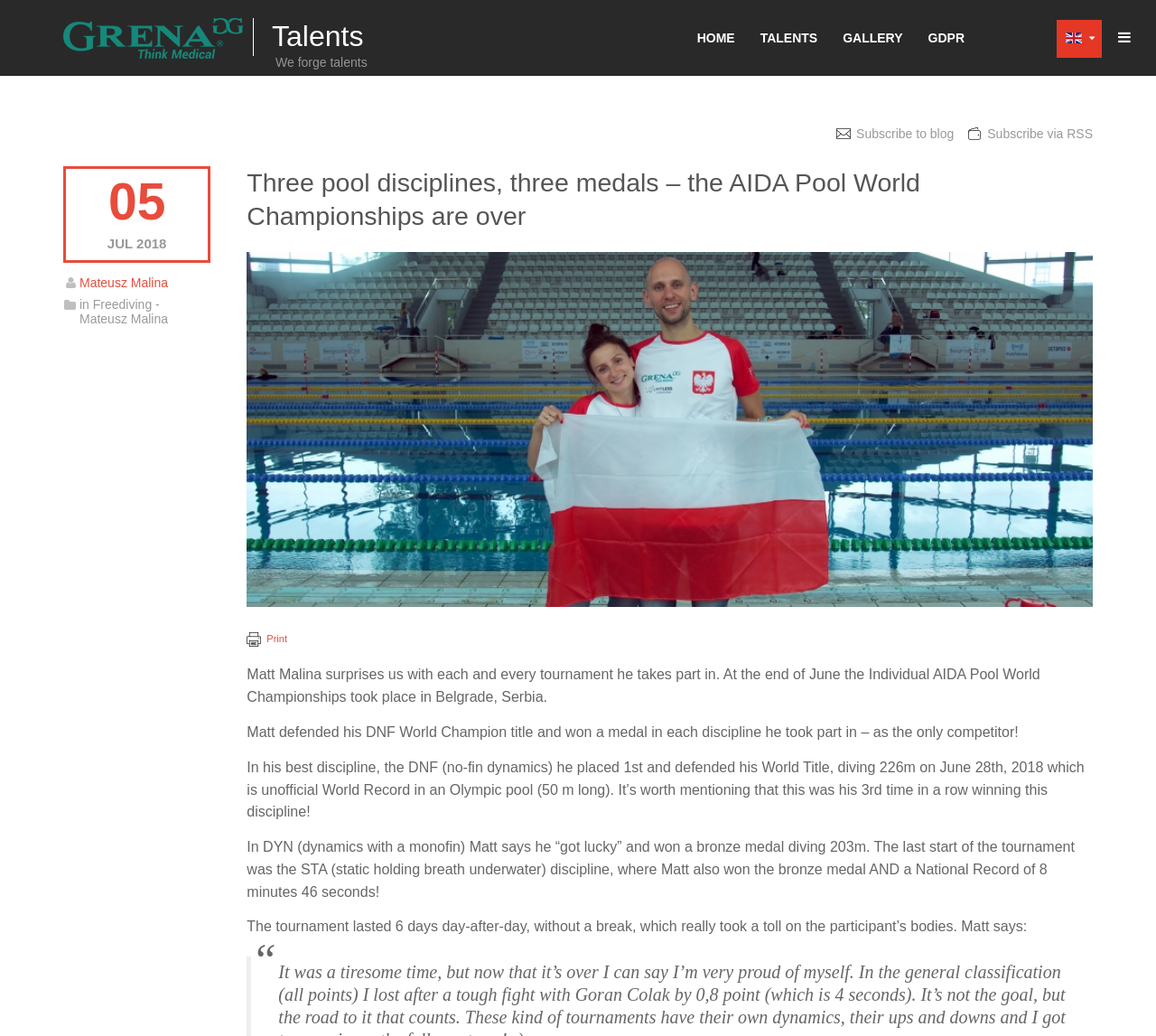Can you specify the bounding box coordinates of the area that needs to be clicked to fulfill the following instruction: "Read the article about Mateusz Malina"?

[0.069, 0.266, 0.145, 0.28]